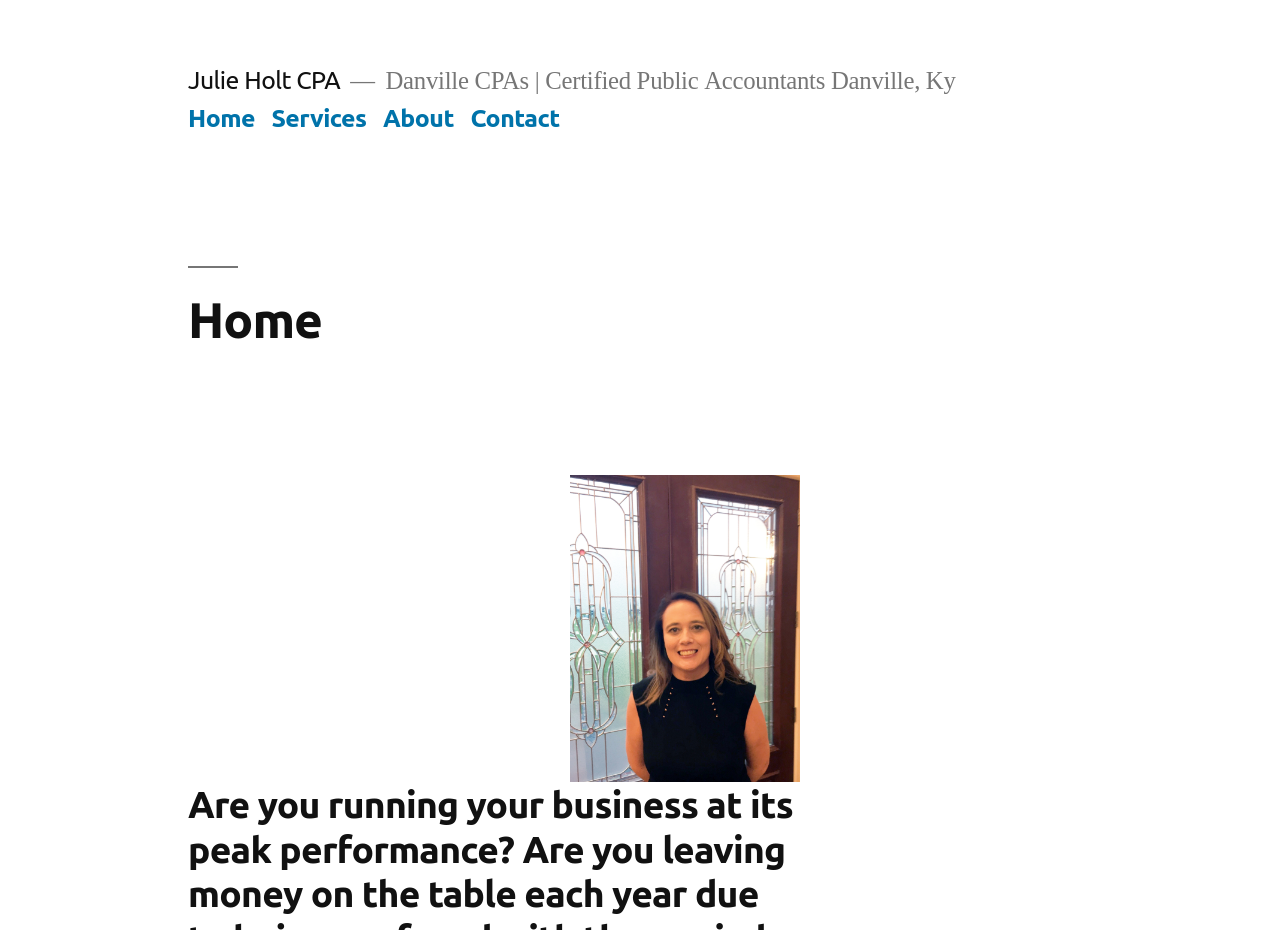Find the bounding box coordinates for the HTML element described as: "Julie Holt CPA". The coordinates should consist of four float values between 0 and 1, i.e., [left, top, right, bottom].

[0.147, 0.071, 0.266, 0.101]